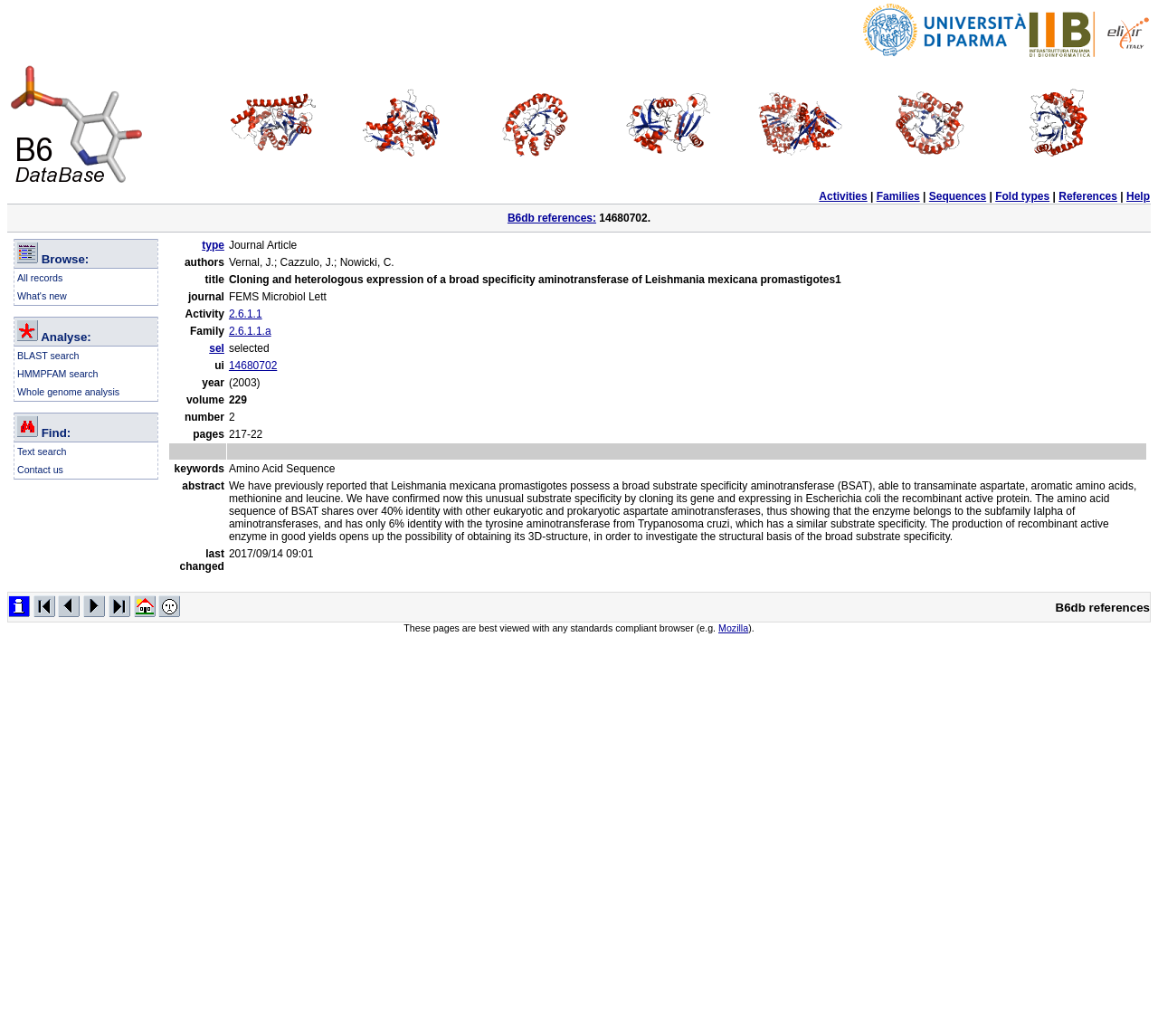Please find the bounding box coordinates of the clickable region needed to complete the following instruction: "View FOLD TYPE I". The bounding box coordinates must consist of four float numbers between 0 and 1, i.e., [left, top, right, bottom].

[0.199, 0.084, 0.273, 0.154]